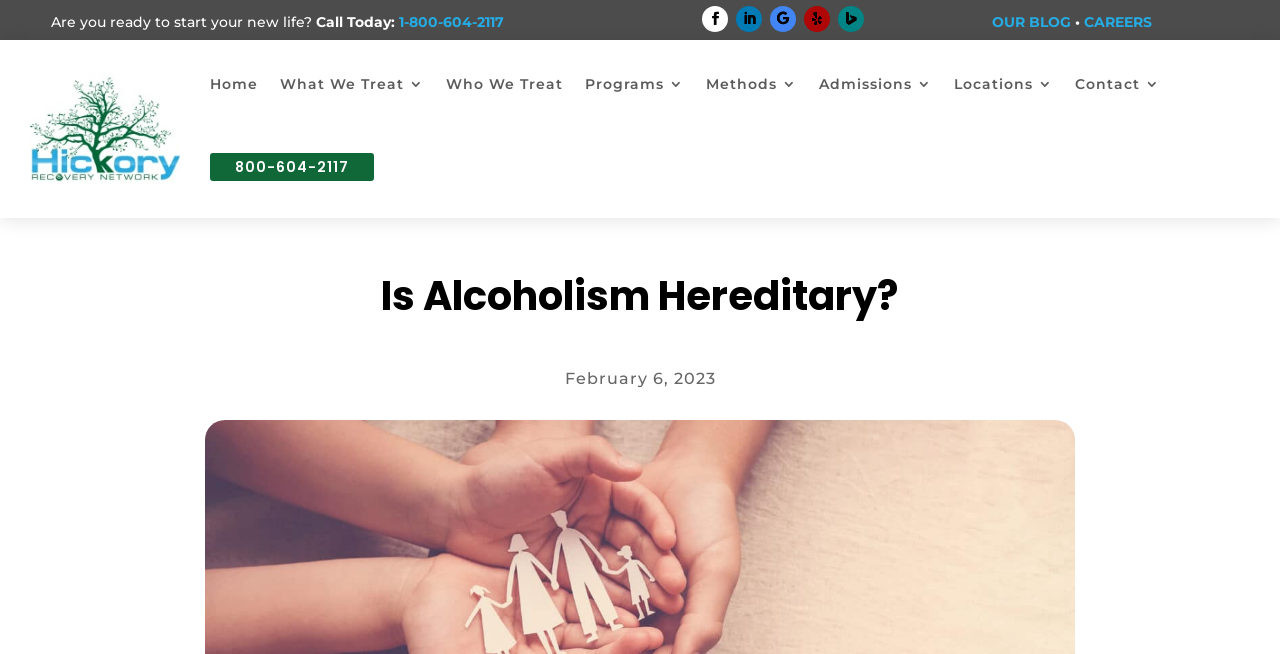Pinpoint the bounding box coordinates of the clickable element needed to complete the instruction: "Read the blog". The coordinates should be provided as four float numbers between 0 and 1: [left, top, right, bottom].

[0.775, 0.02, 0.837, 0.047]